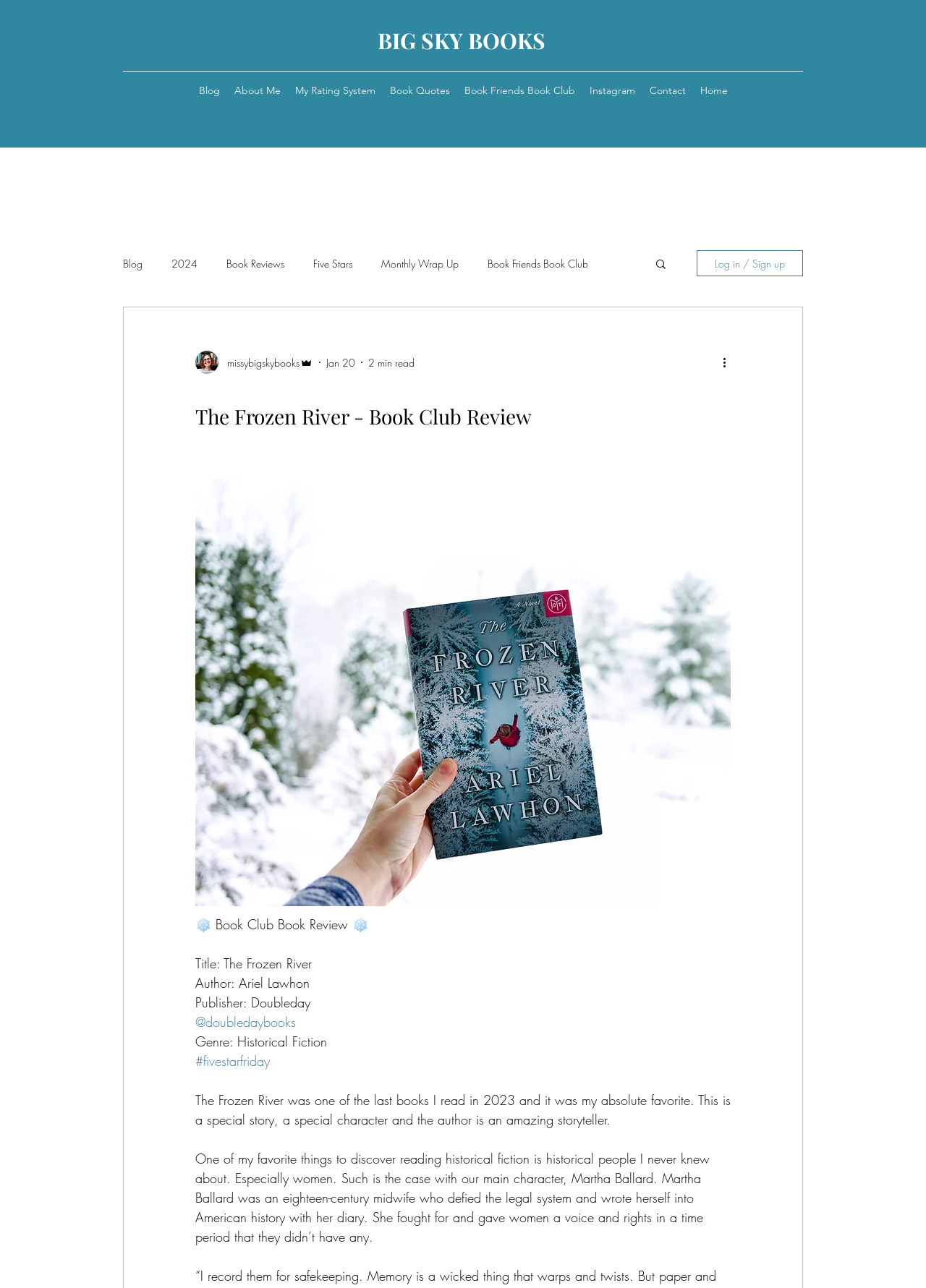Respond with a single word or phrase for the following question: 
What is the name of the main character in the book?

Martha Ballard